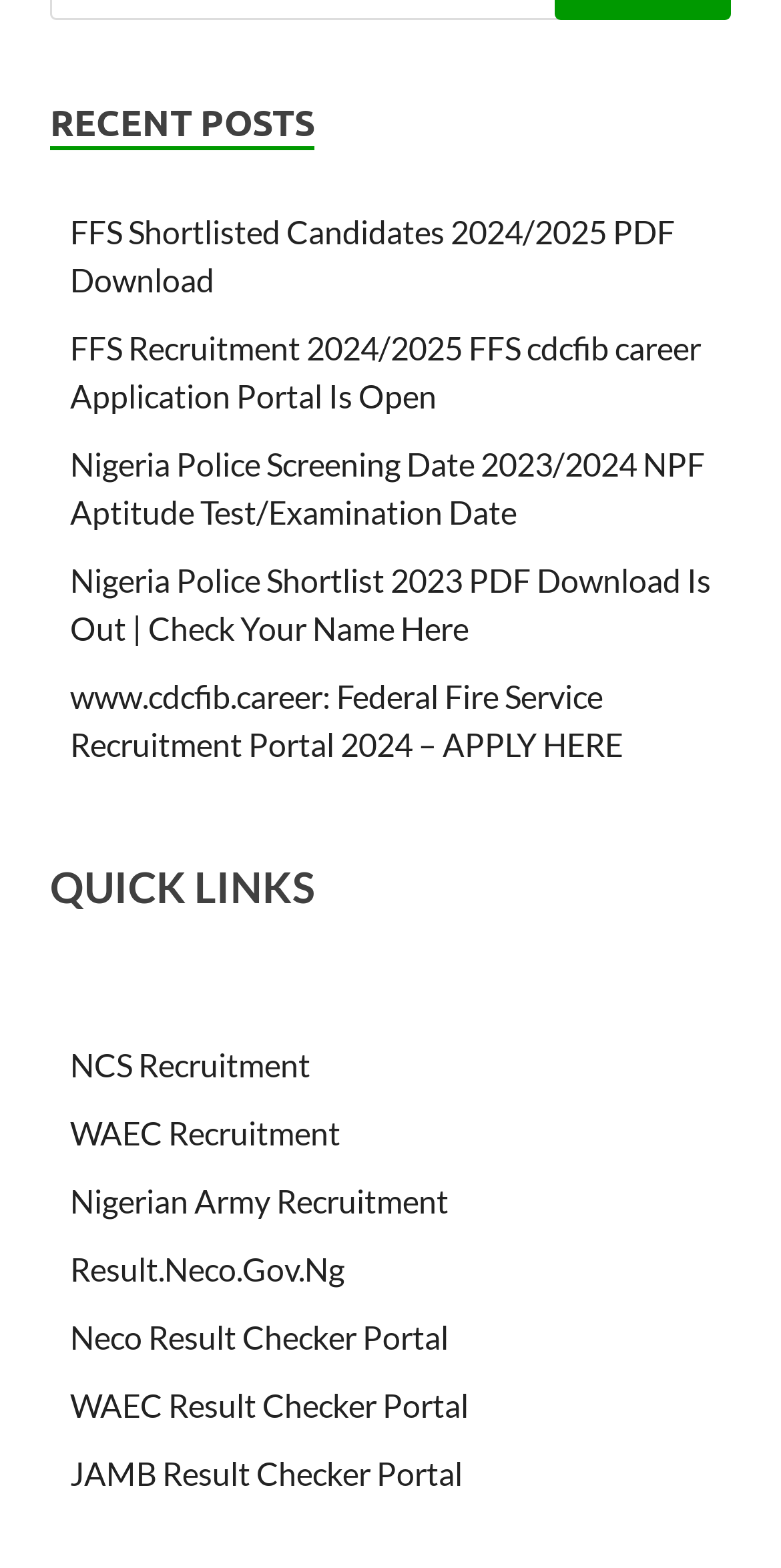Identify the bounding box coordinates necessary to click and complete the given instruction: "Apply for Federal Fire Service Recruitment 2024".

[0.09, 0.432, 0.797, 0.487]